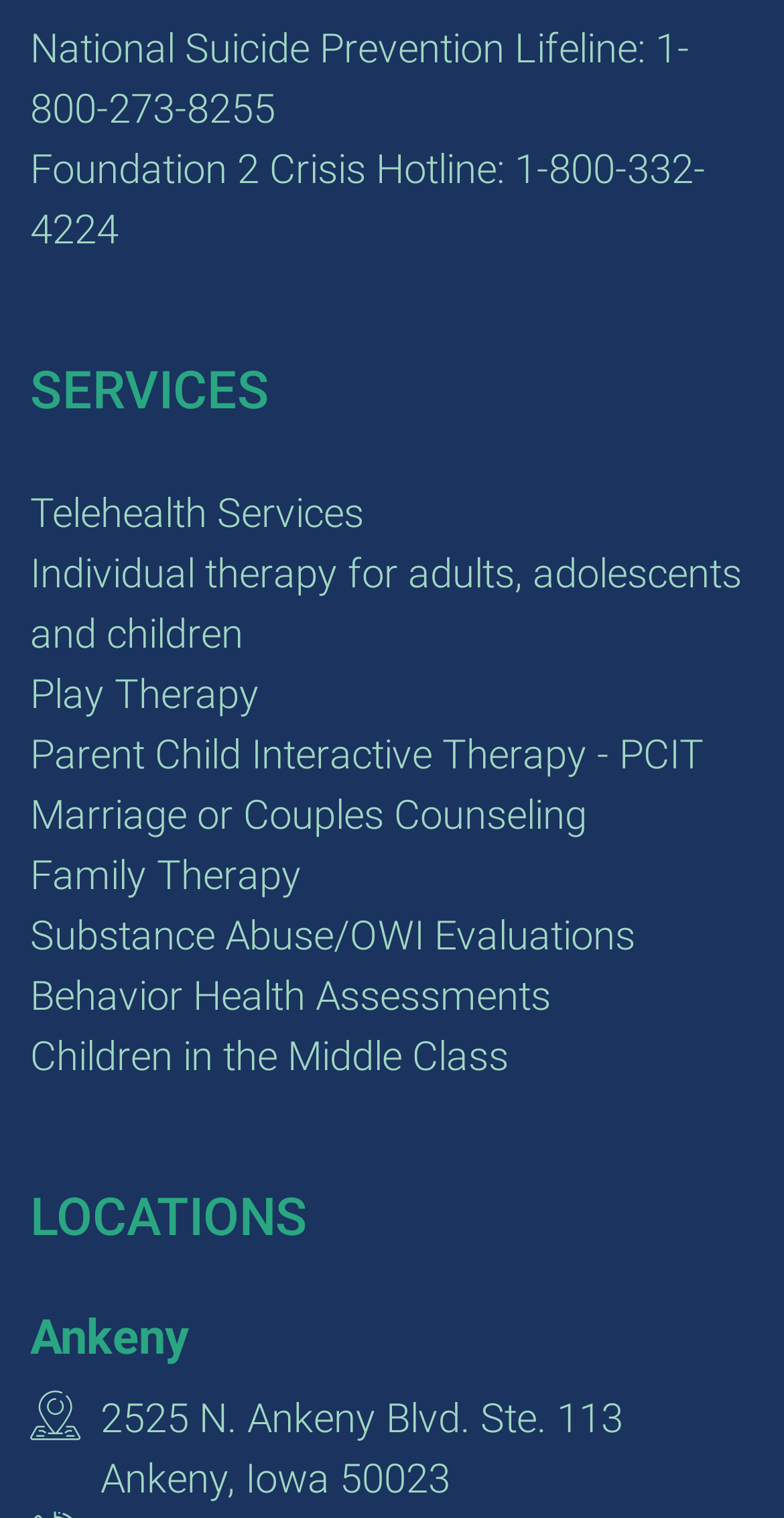Provide the bounding box coordinates for the UI element that is described by this text: "Children in the Middle Class". The coordinates should be in the form of four float numbers between 0 and 1: [left, top, right, bottom].

[0.038, 0.68, 0.649, 0.712]